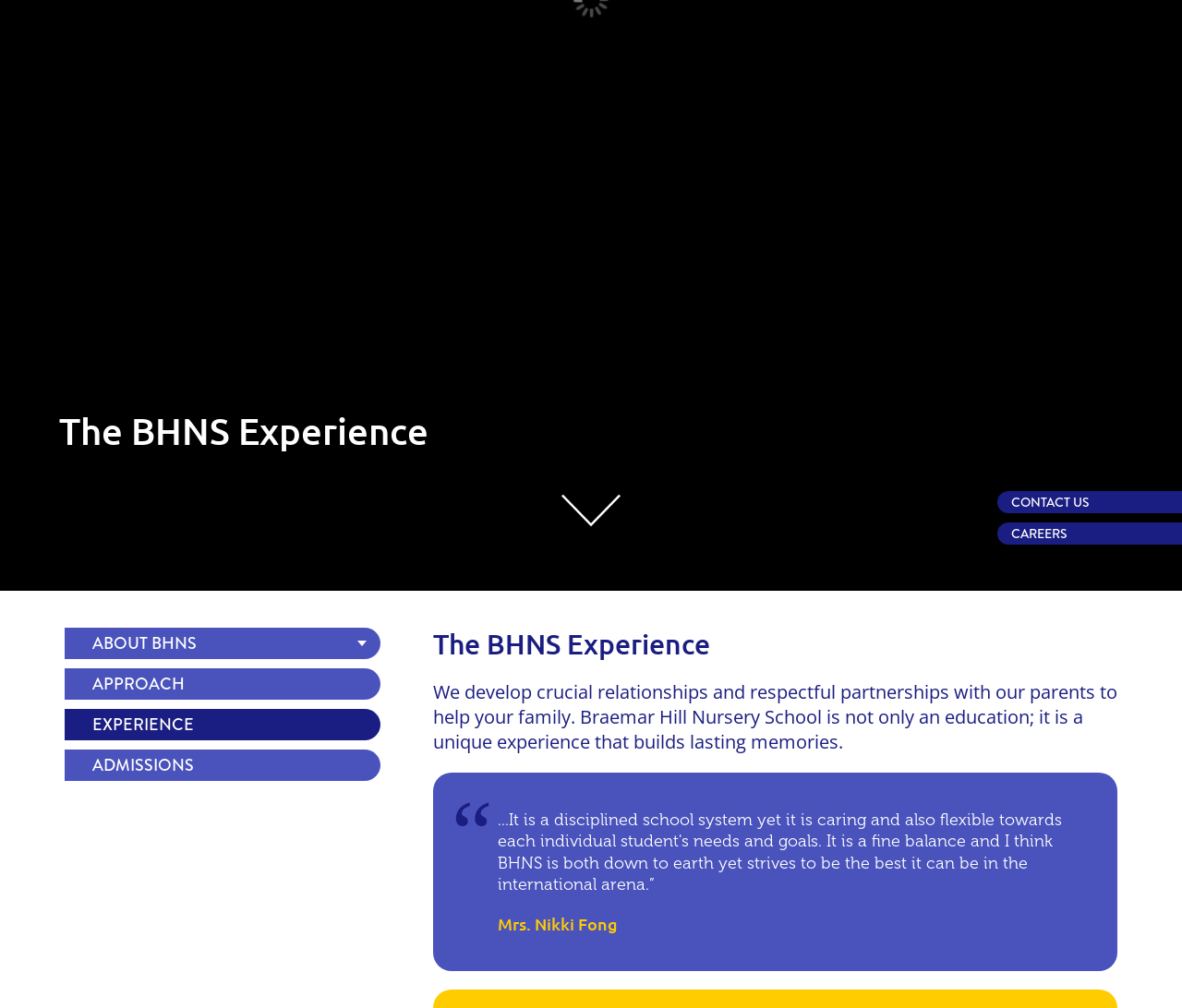Identify the bounding box for the given UI element using the description provided. Coordinates should be in the format (top-left x, top-left y, bottom-right x, bottom-right y) and must be between 0 and 1. Here is the description: Careers

[0.844, 0.518, 1.0, 0.54]